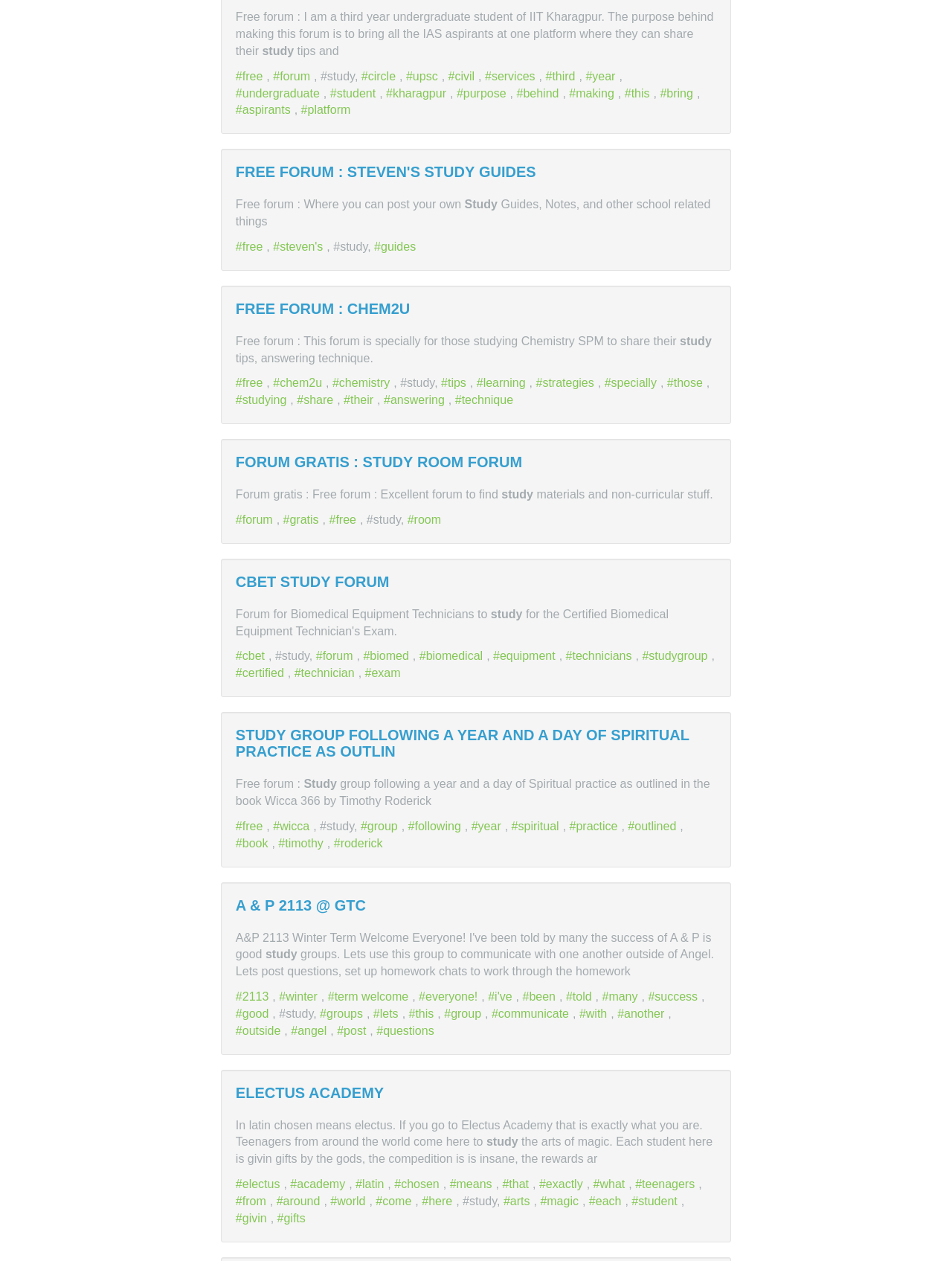Please locate the bounding box coordinates of the element that should be clicked to complete the given instruction: "Click on the '#free' link".

[0.248, 0.055, 0.28, 0.065]